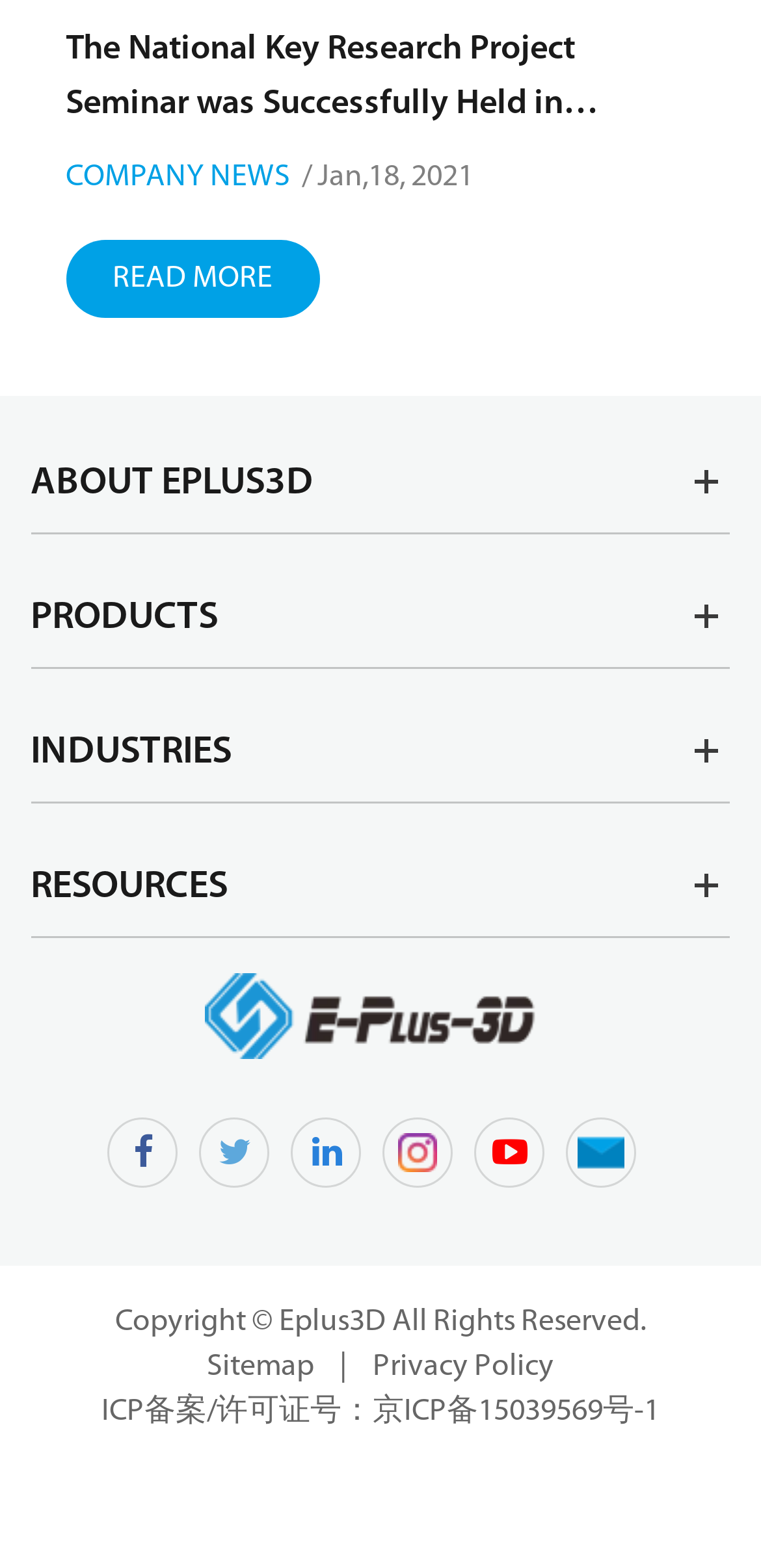Pinpoint the bounding box coordinates of the clickable area needed to execute the instruction: "Check the Sitemap". The coordinates should be specified as four float numbers between 0 and 1, i.e., [left, top, right, bottom].

[0.272, 0.862, 0.413, 0.882]